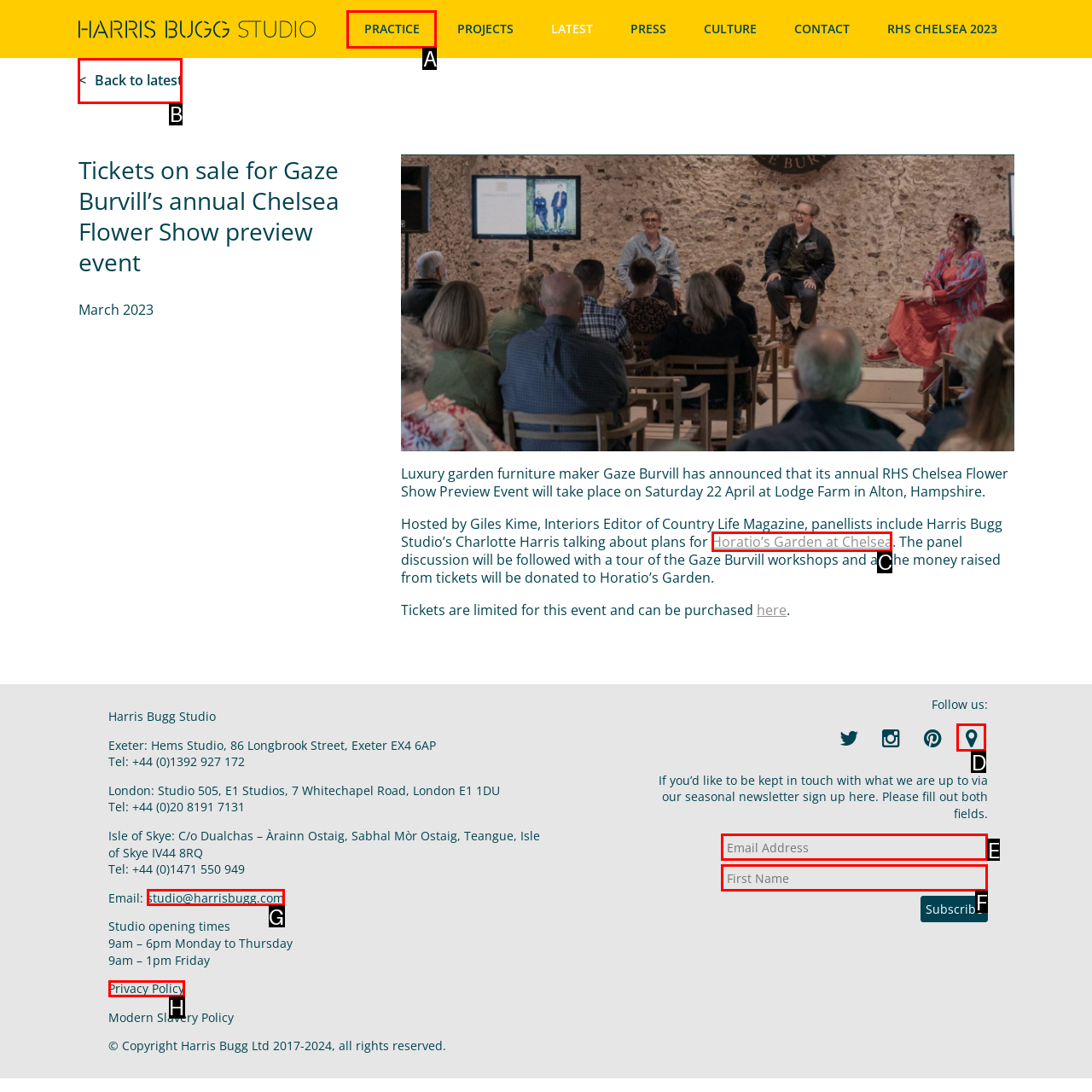Point out the HTML element I should click to achieve the following task: Click the 'Horatio’s Garden at Chelsea' link Provide the letter of the selected option from the choices.

C